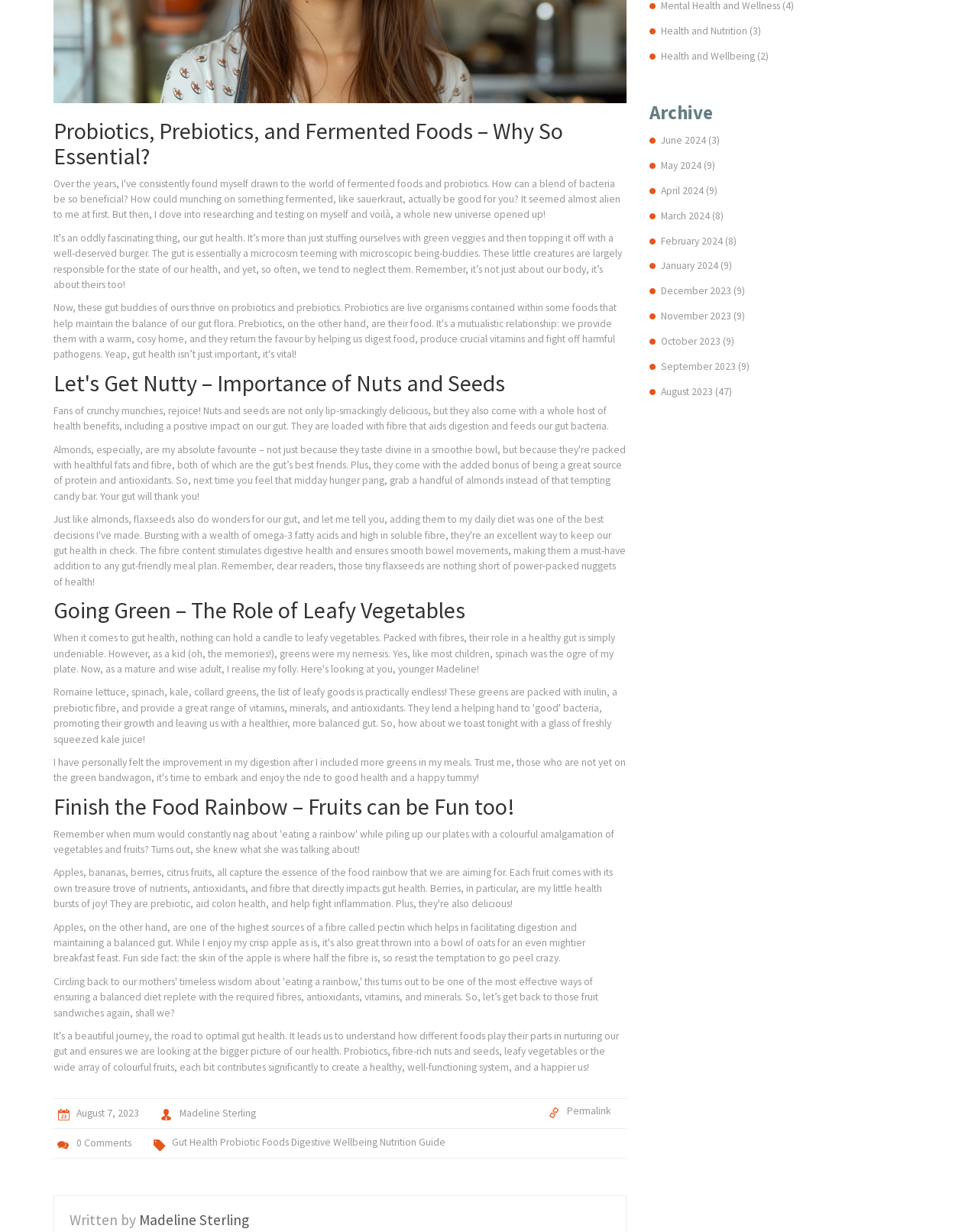Bounding box coordinates should be in the format (top-left x, top-left y, bottom-right x, bottom-right y) and all values should be floating point numbers between 0 and 1. Determine the bounding box coordinate for the UI element described as: Probiotic Foods

[0.225, 0.921, 0.295, 0.932]